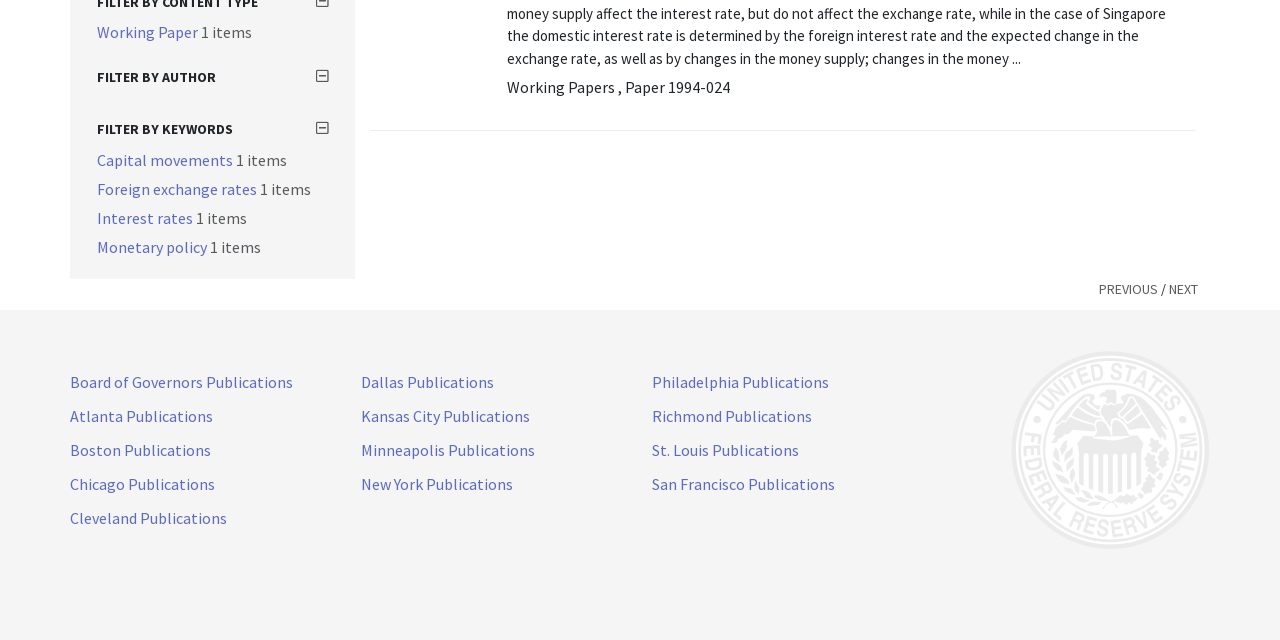Using floating point numbers between 0 and 1, provide the bounding box coordinates in the format (top-left x, top-left y, bottom-right x, bottom-right y). Locate the UI element described here: Board of Governors Publications

[0.055, 0.581, 0.229, 0.612]